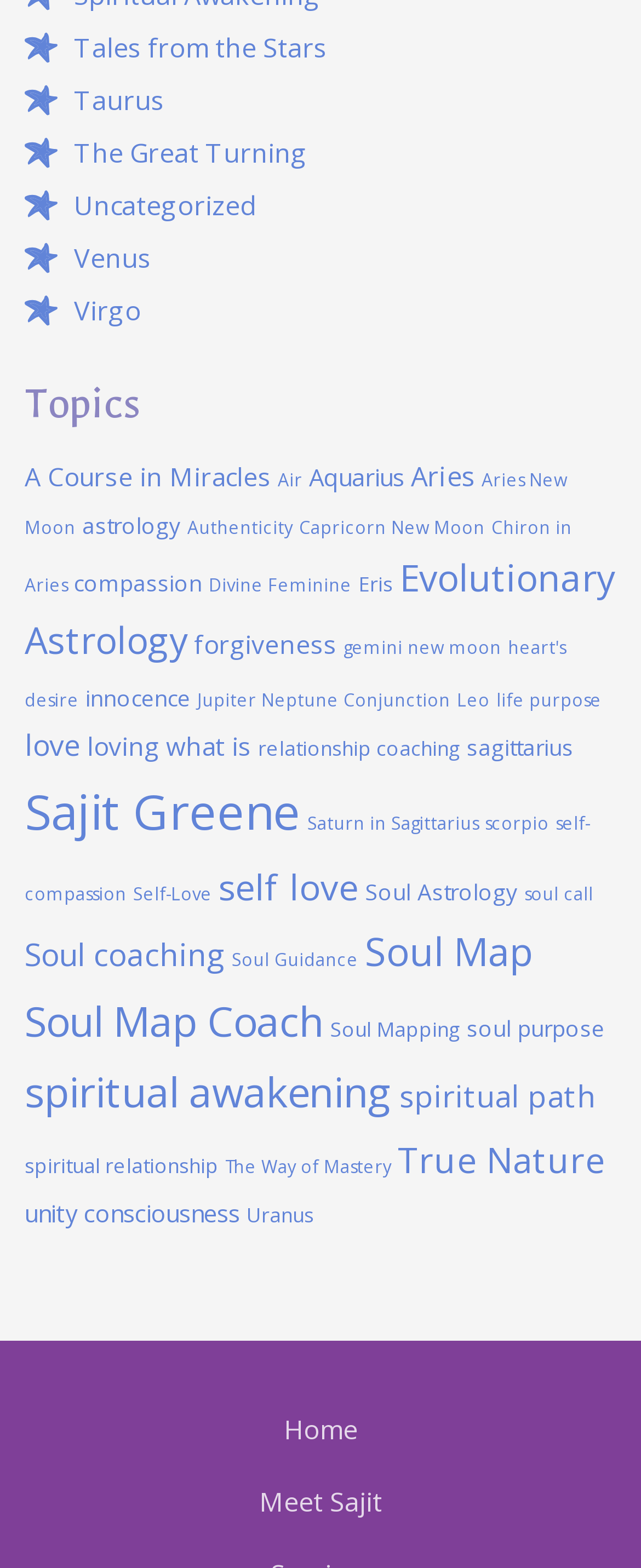How many items are under the topic 'Evolutionary Astrology'?
Deliver a detailed and extensive answer to the question.

By examining the link 'Evolutionary Astrology (20 items)' on the webpage, I can determine that there are 20 items under this topic.